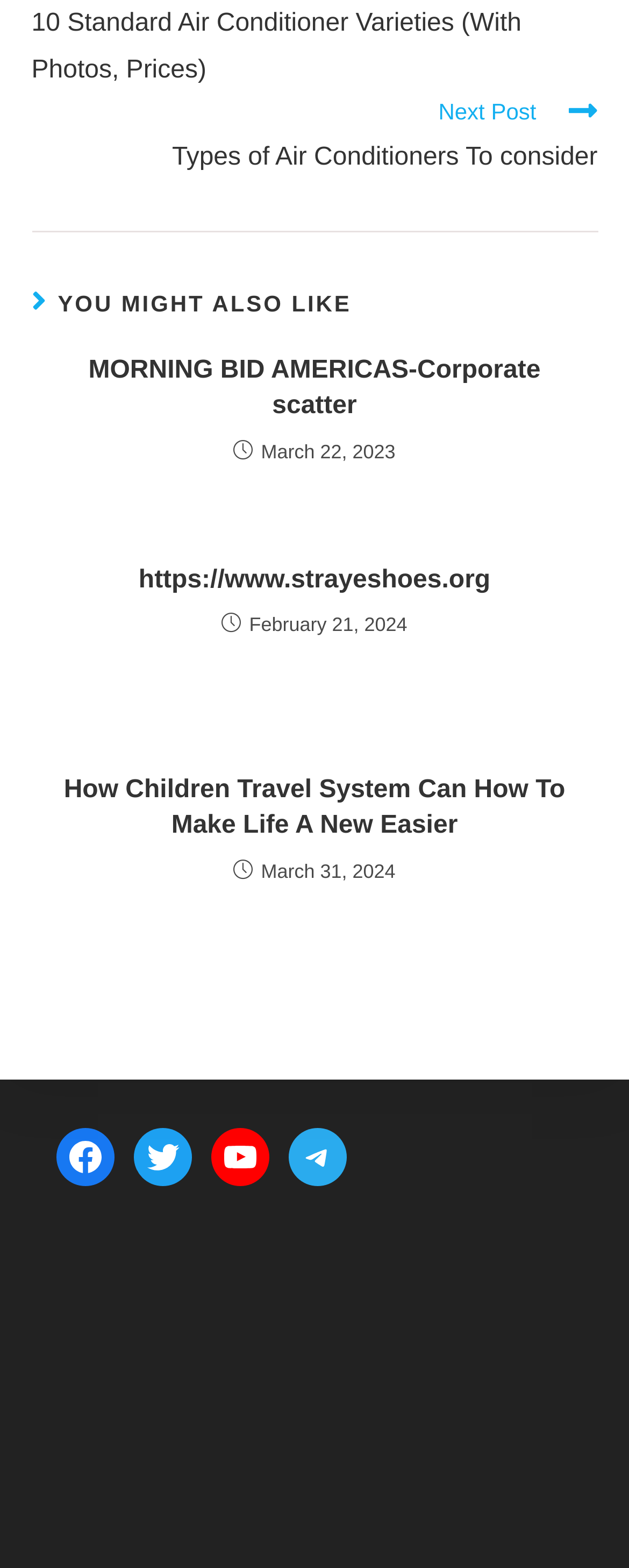Find the bounding box coordinates of the clickable region needed to perform the following instruction: "Share on Facebook". The coordinates should be provided as four float numbers between 0 and 1, i.e., [left, top, right, bottom].

[0.088, 0.719, 0.181, 0.756]